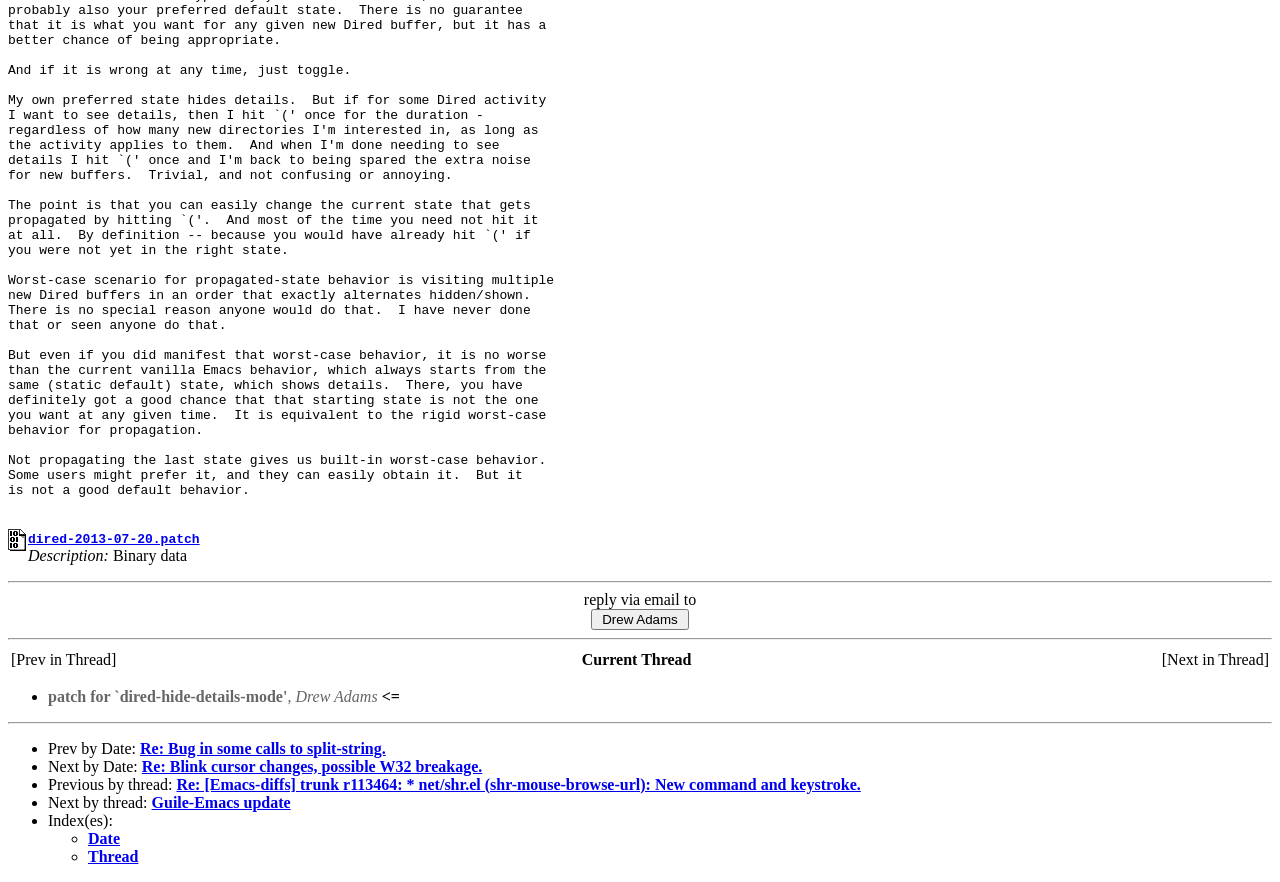Indicate the bounding box coordinates of the element that needs to be clicked to satisfy the following instruction: "Open the link to the next thread". The coordinates should be four float numbers between 0 and 1, i.e., [left, top, right, bottom].

[0.111, 0.859, 0.377, 0.878]